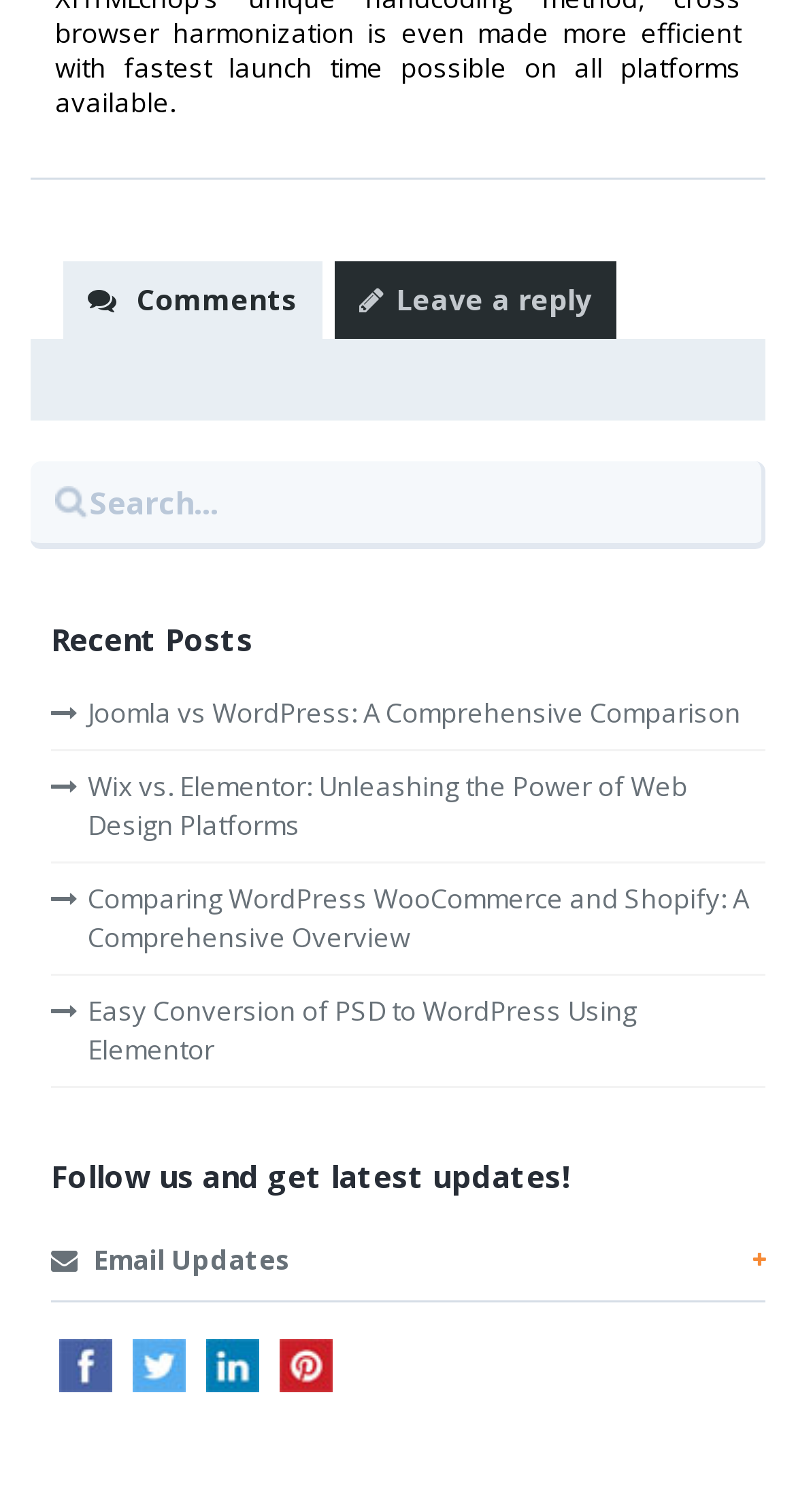Please give the bounding box coordinates of the area that should be clicked to fulfill the following instruction: "Search for something". The coordinates should be in the format of four float numbers from 0 to 1, i.e., [left, top, right, bottom].

[0.038, 0.305, 0.962, 0.363]